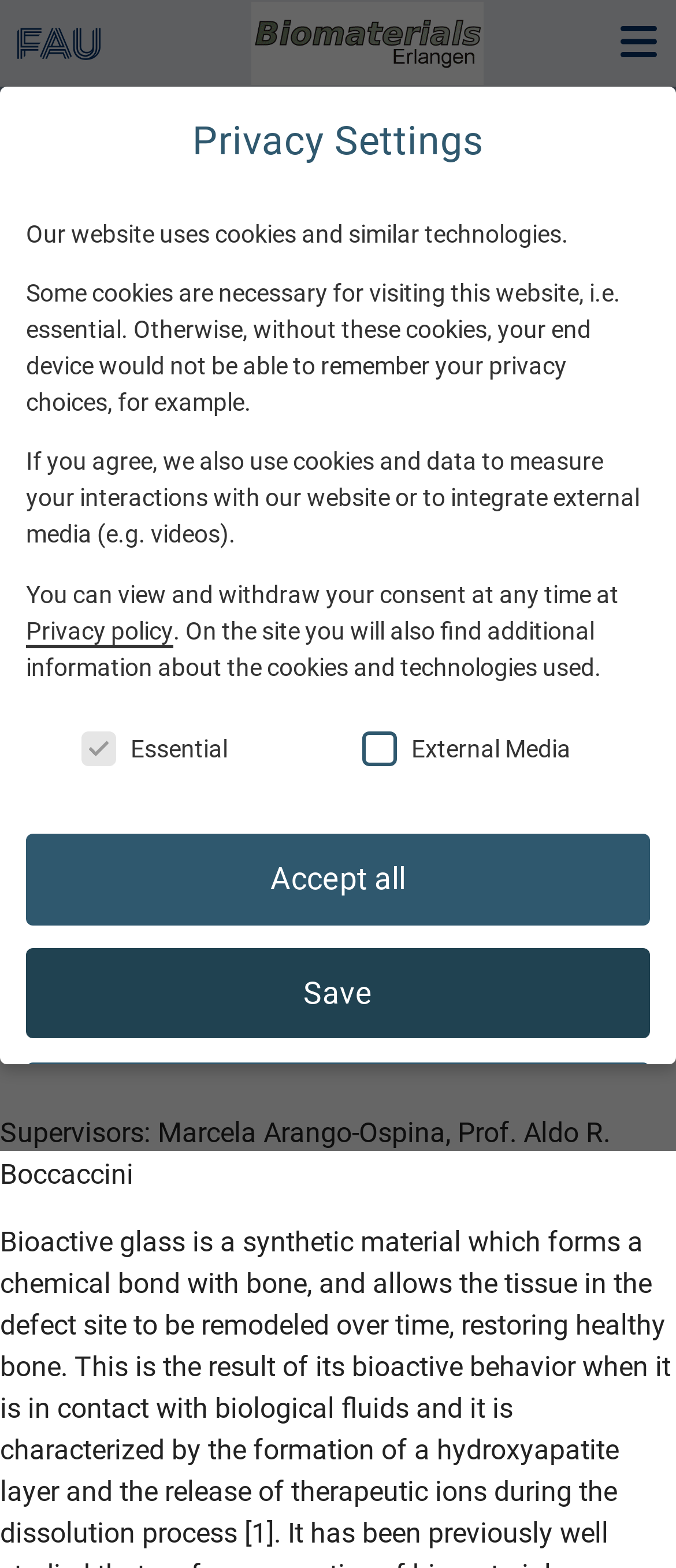Please specify the bounding box coordinates of the area that should be clicked to accomplish the following instruction: "Click the 'Home' link". The coordinates should consist of four float numbers between 0 and 1, i.e., [left, top, right, bottom].

[0.038, 0.074, 0.146, 0.092]